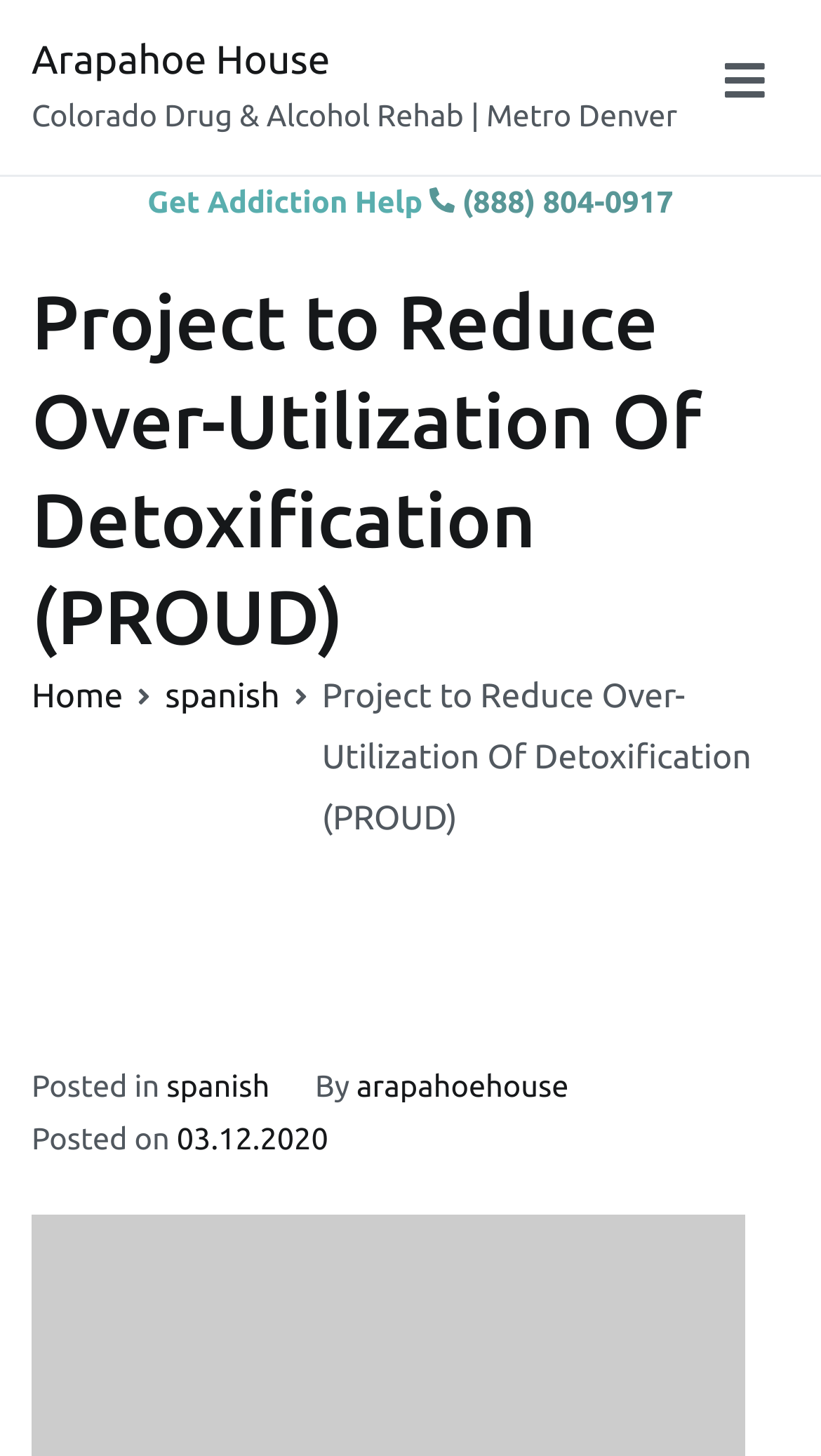Determine the bounding box coordinates of the clickable region to carry out the instruction: "View the post details".

[0.215, 0.771, 0.4, 0.794]